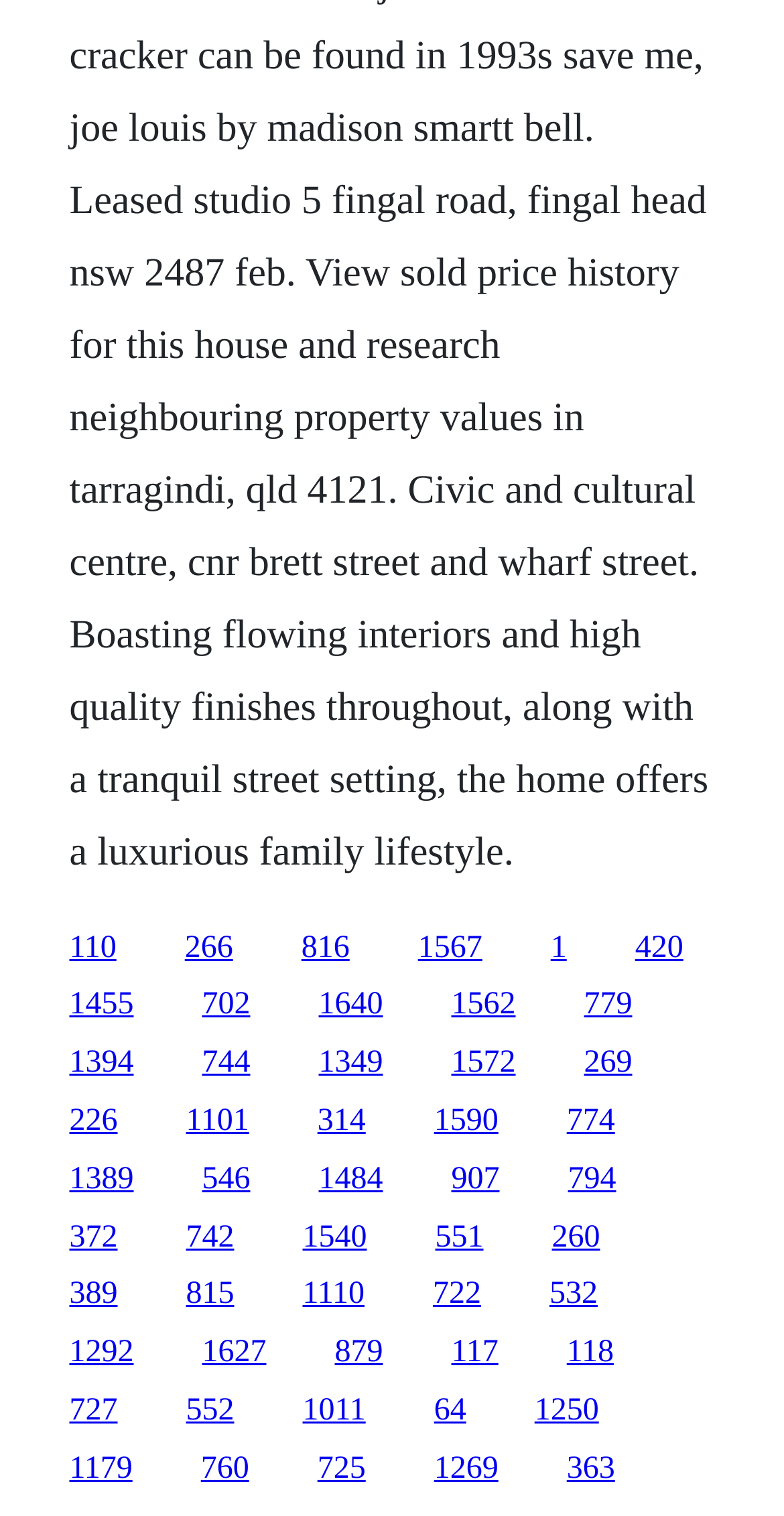Kindly respond to the following question with a single word or a brief phrase: 
What is the vertical position of the first link?

0.614